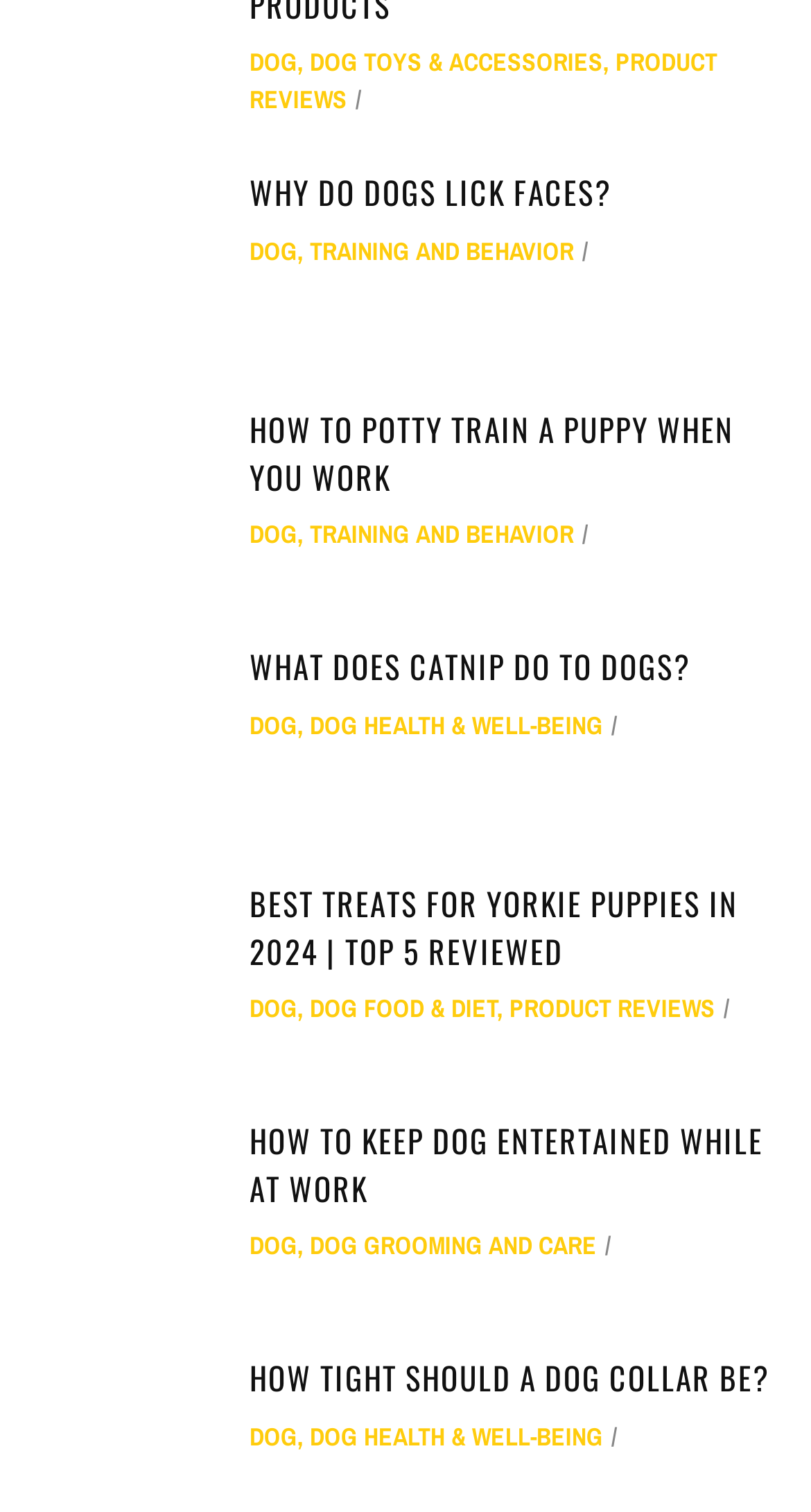Locate the bounding box coordinates of the element you need to click to accomplish the task described by this instruction: "Click on 'Why Do Dogs Lick Faces'".

[0.038, 0.112, 0.269, 0.236]